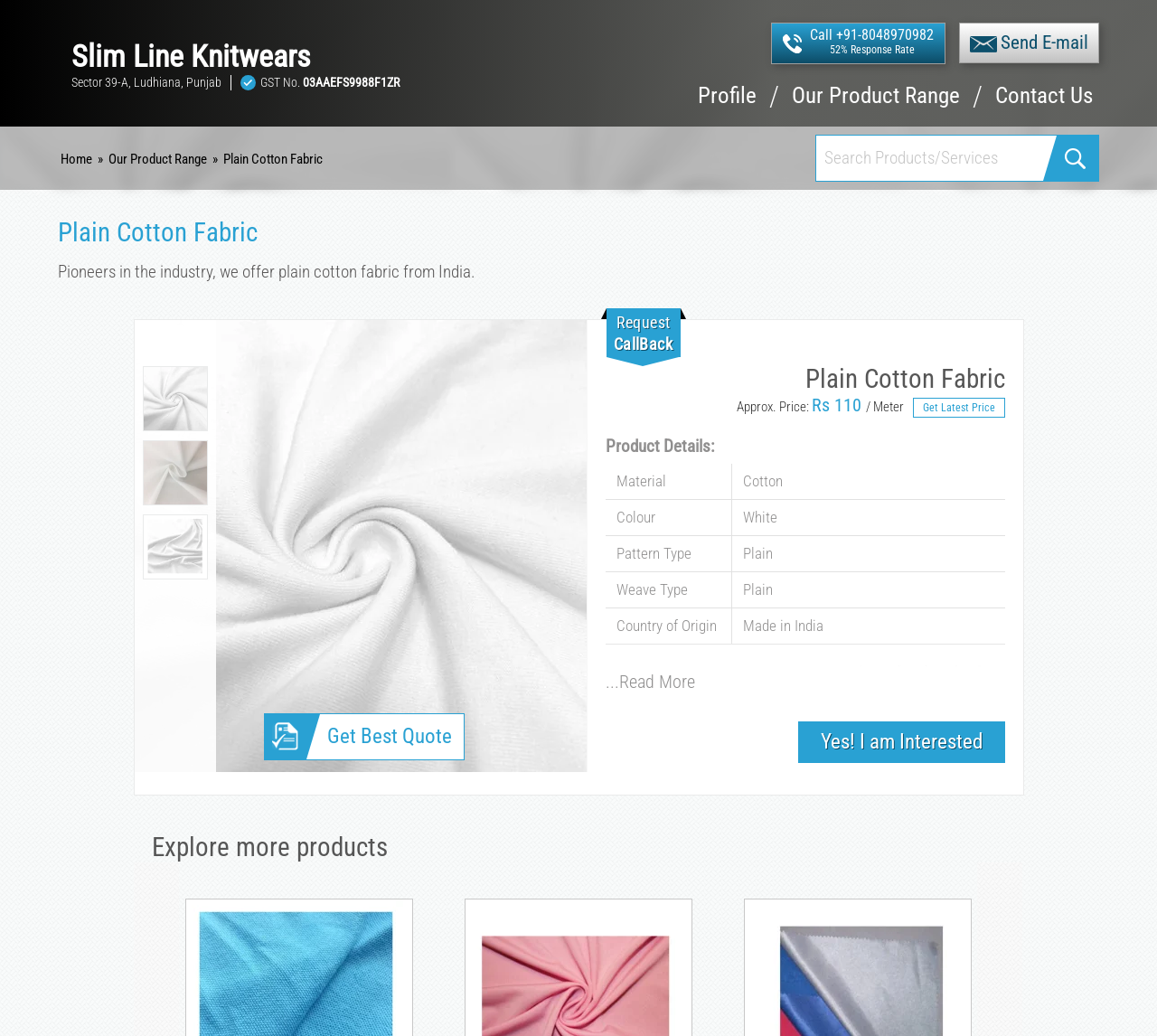Identify the bounding box coordinates of the region I need to click to complete this instruction: "Search for products or services".

[0.705, 0.131, 0.902, 0.172]